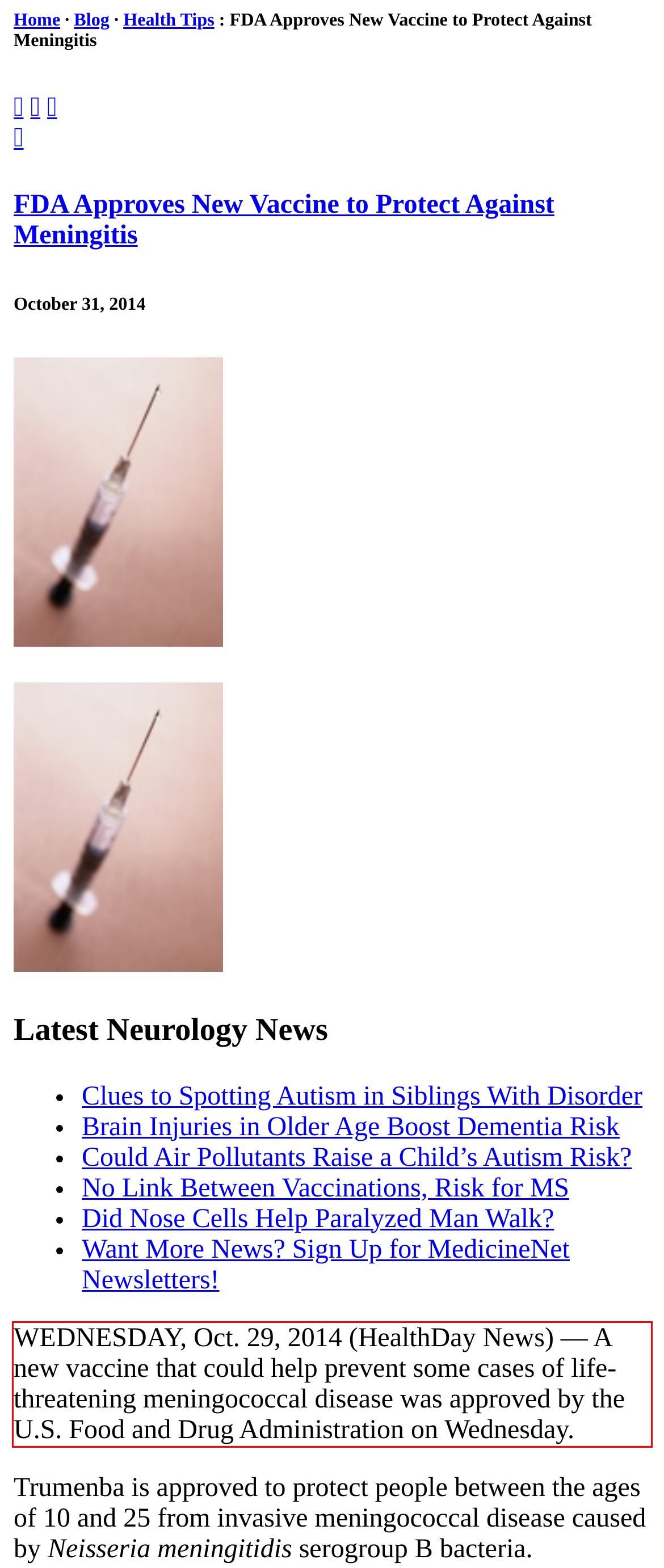Please examine the webpage screenshot and extract the text within the red bounding box using OCR.

WEDNESDAY, Oct. 29, 2014 (HealthDay News) — A new vaccine that could help prevent some cases of life-threatening meningococcal disease was approved by the U.S. Food and Drug Administration on Wednesday.